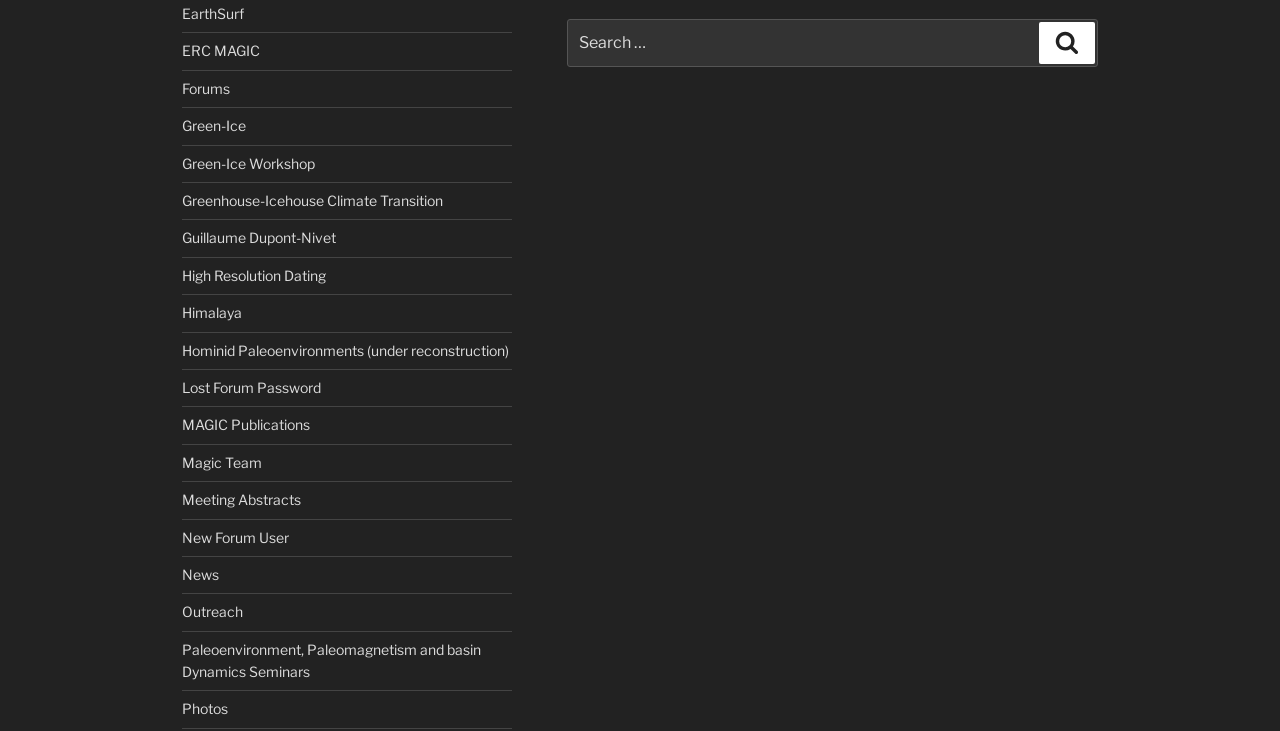Utilize the details in the image to give a detailed response to the question: How many links are on the left side of the webpage?

I counted the number of link elements on the left side of the webpage, which are arranged vertically. There are 19 links in total.